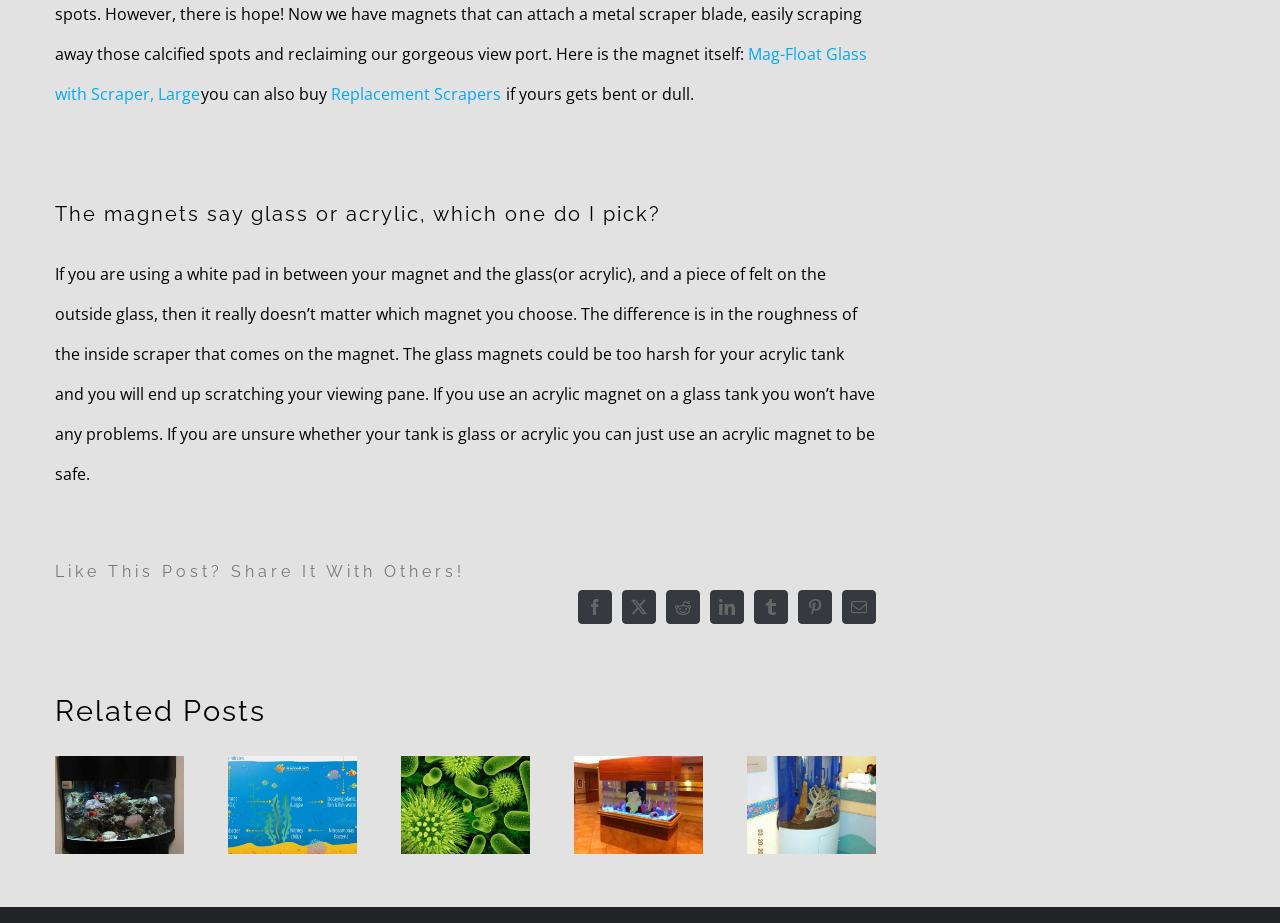Can you show the bounding box coordinates of the region to click on to complete the task described in the instruction: "Share this post on Facebook"?

[0.451, 0.639, 0.478, 0.676]